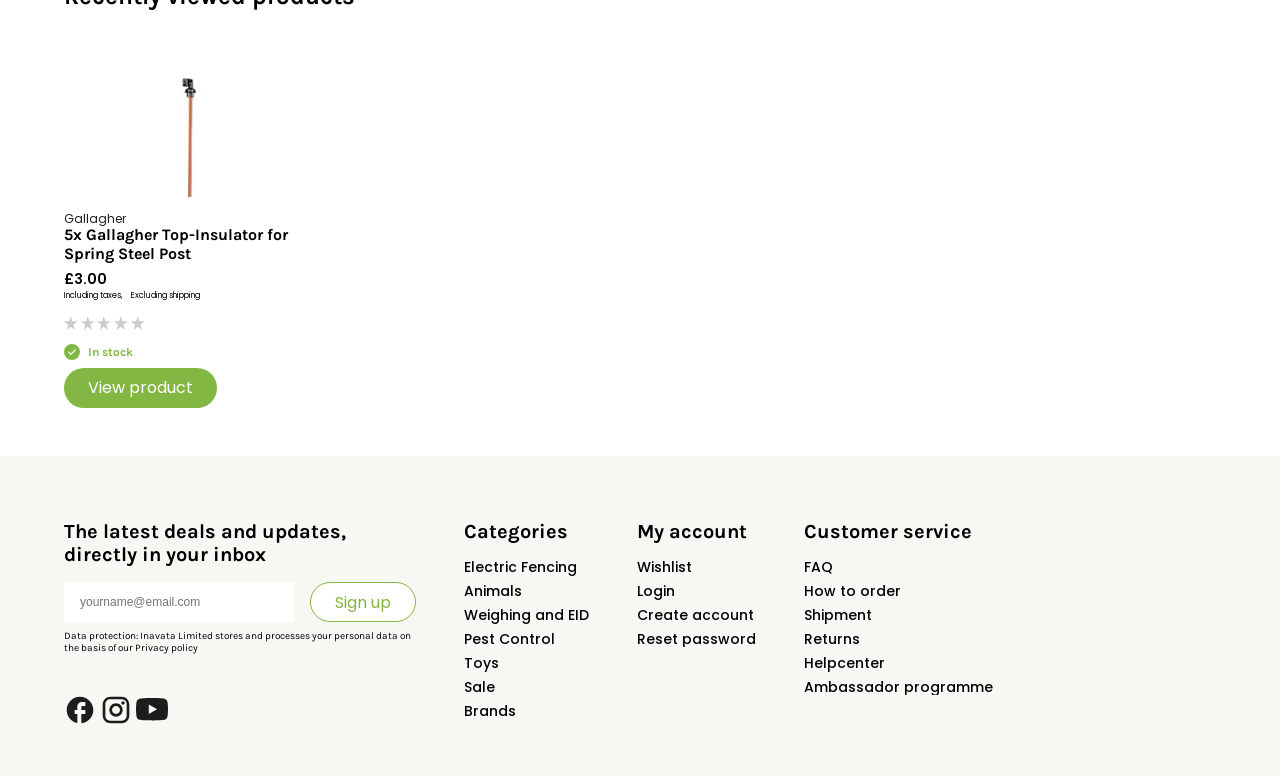Locate the bounding box coordinates of the segment that needs to be clicked to meet this instruction: "Login".

[0.498, 0.749, 0.527, 0.775]